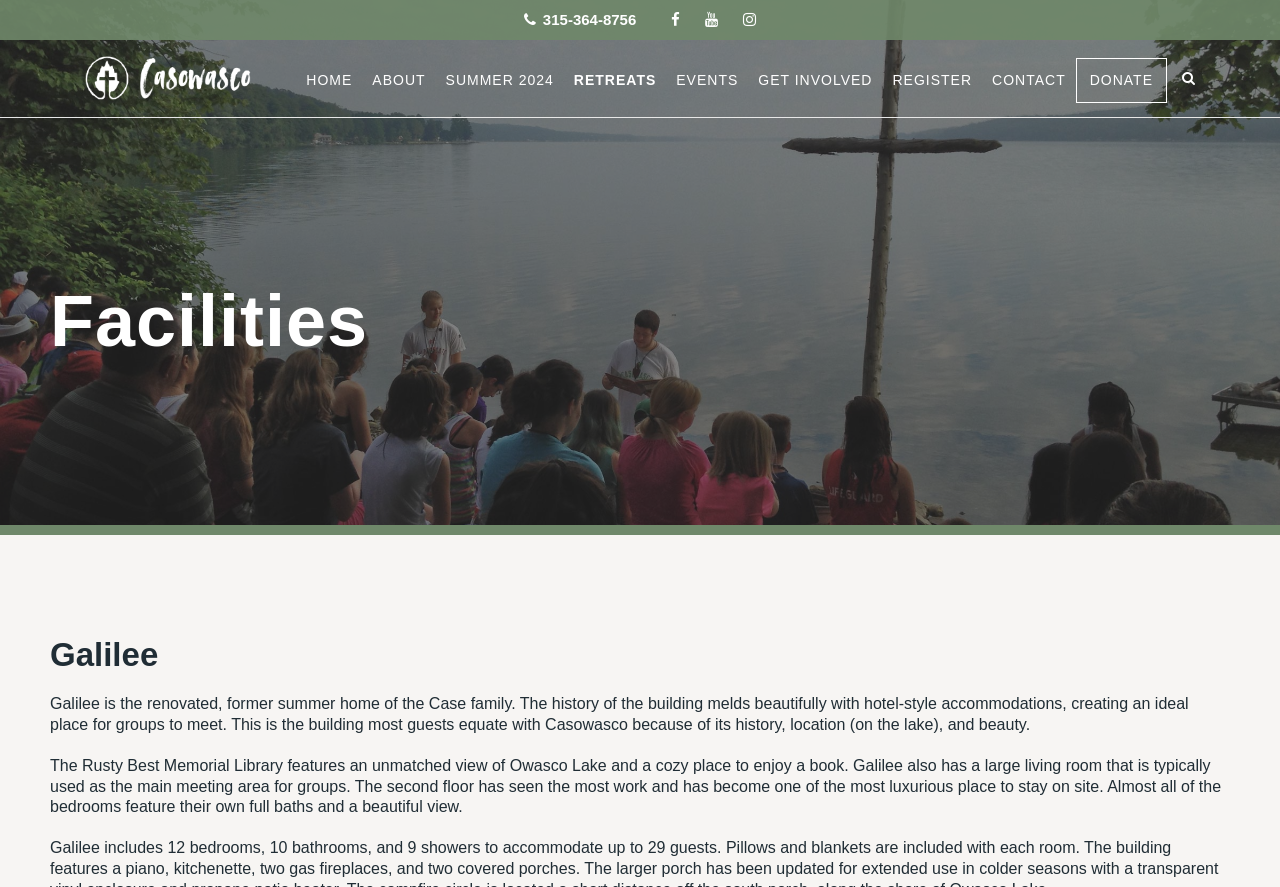What is the Rusty Best Memorial Library used for?
Please provide a detailed and comprehensive answer to the question.

I inferred the answer by reading the description of the Rusty Best Memorial Library, which states that it is a 'cozy place to enjoy a book'.